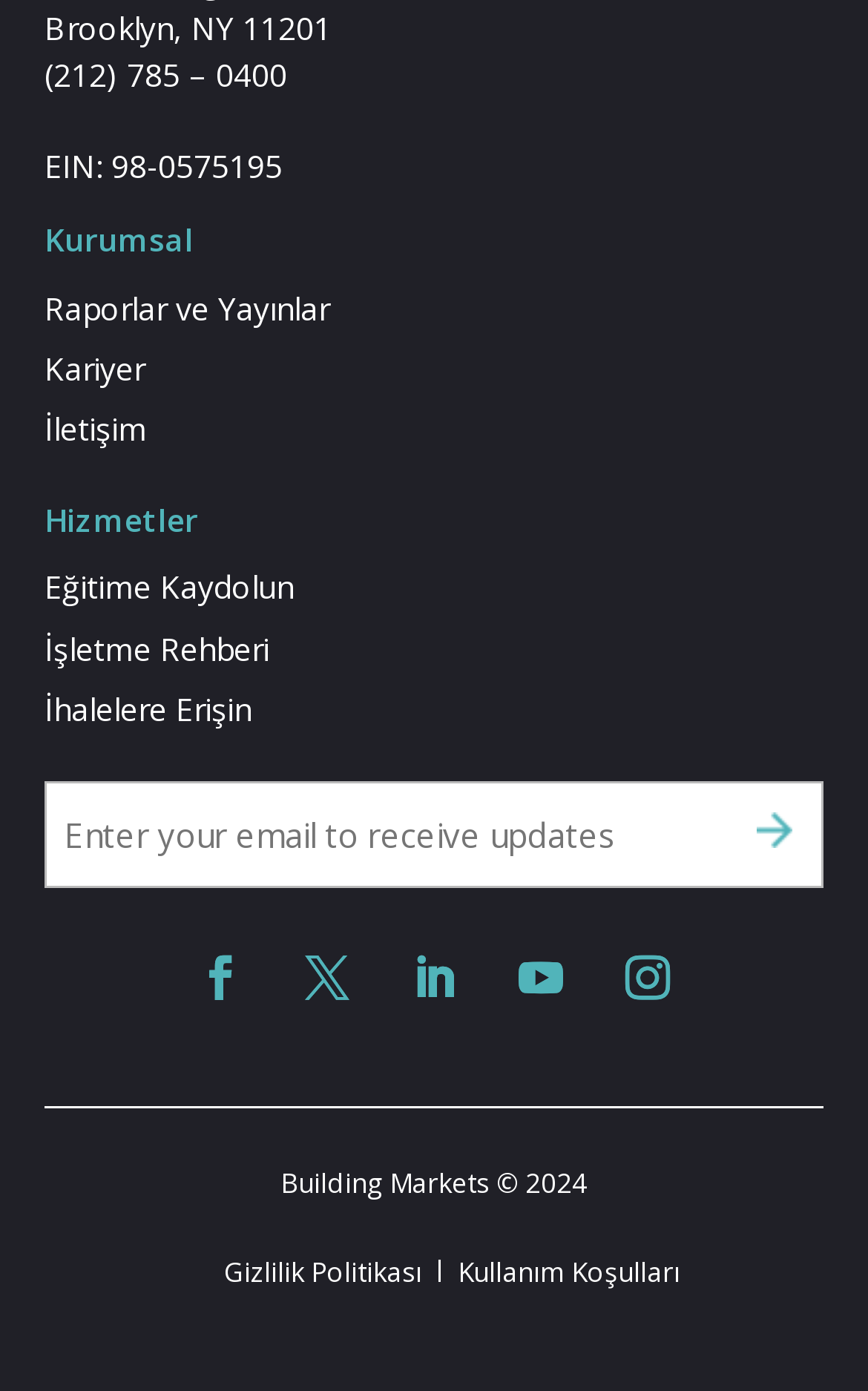How many social media links are present?
Please interpret the details in the image and answer the question thoroughly.

There are five social media links present at the bottom of the webpage, represented by icons with bounding box coordinates [0.203, 0.662, 0.305, 0.726], [0.326, 0.662, 0.428, 0.726], [0.449, 0.662, 0.551, 0.726], [0.572, 0.662, 0.674, 0.726], and [0.695, 0.662, 0.797, 0.726].